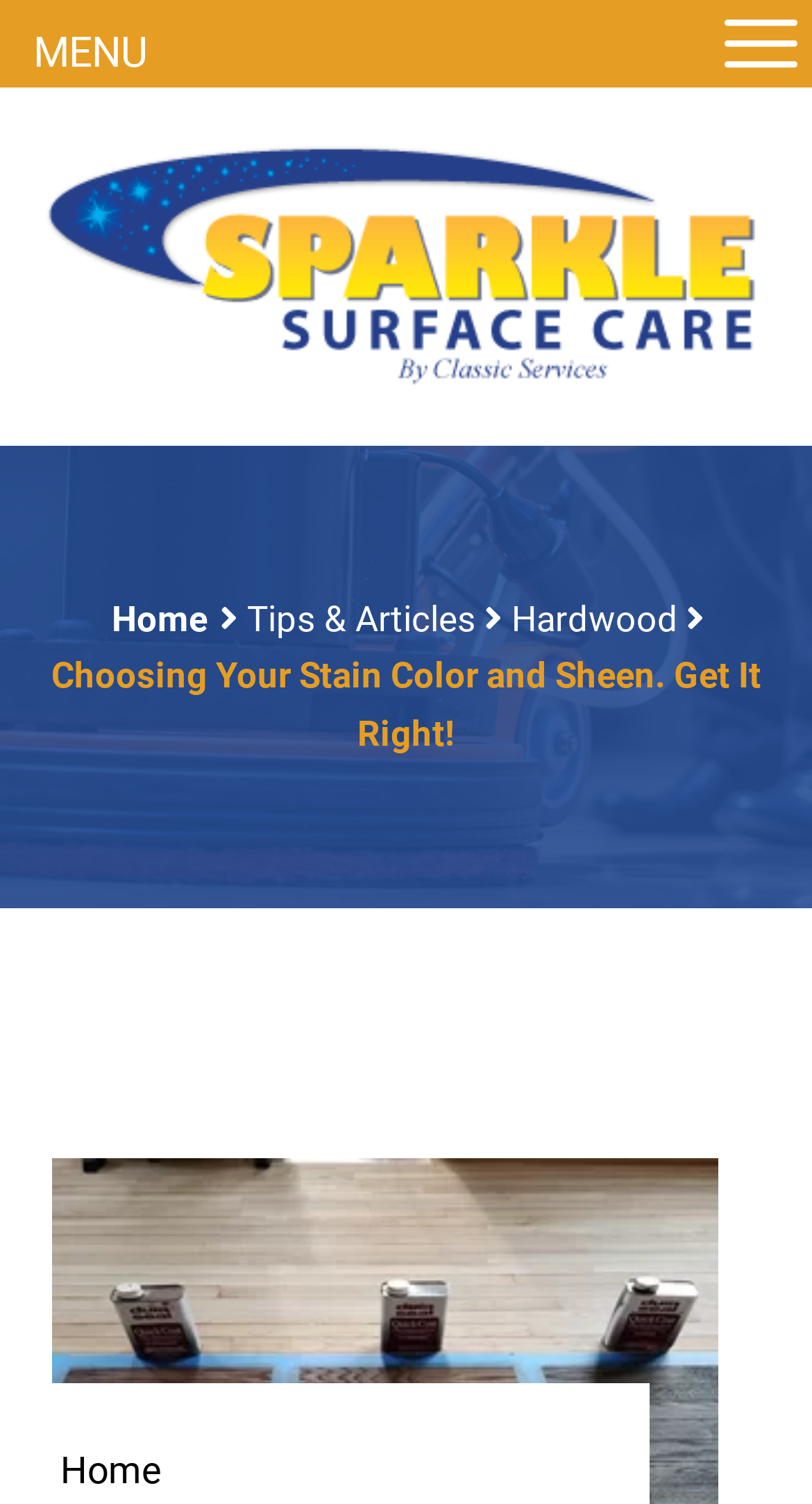Extract the bounding box coordinates of the UI element described by: "Tips & Articles". The coordinates should include four float numbers ranging from 0 to 1, e.g., [left, top, right, bottom].

[0.304, 0.398, 0.586, 0.426]